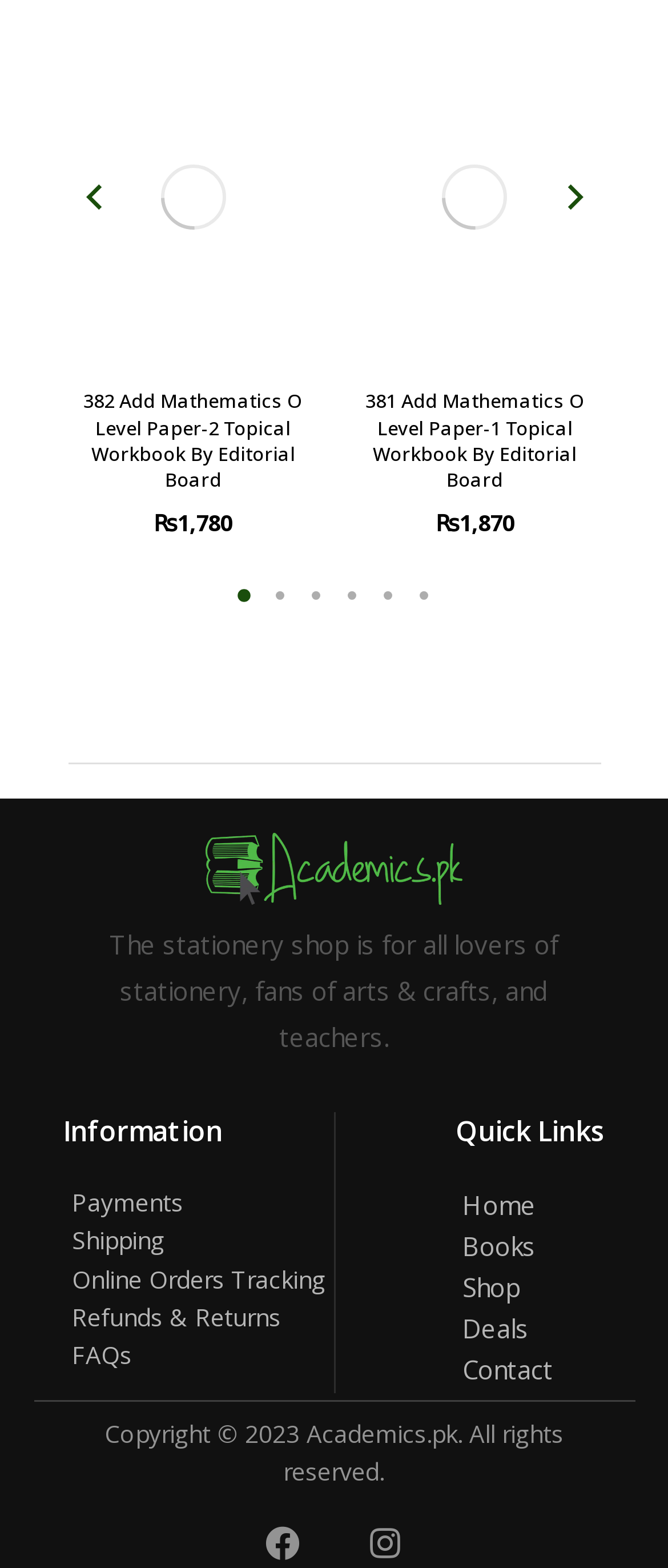What is the copyright information at the bottom of the page?
Relying on the image, give a concise answer in one word or a brief phrase.

Copyright © 2023 Academics.pk. All rights reserved.